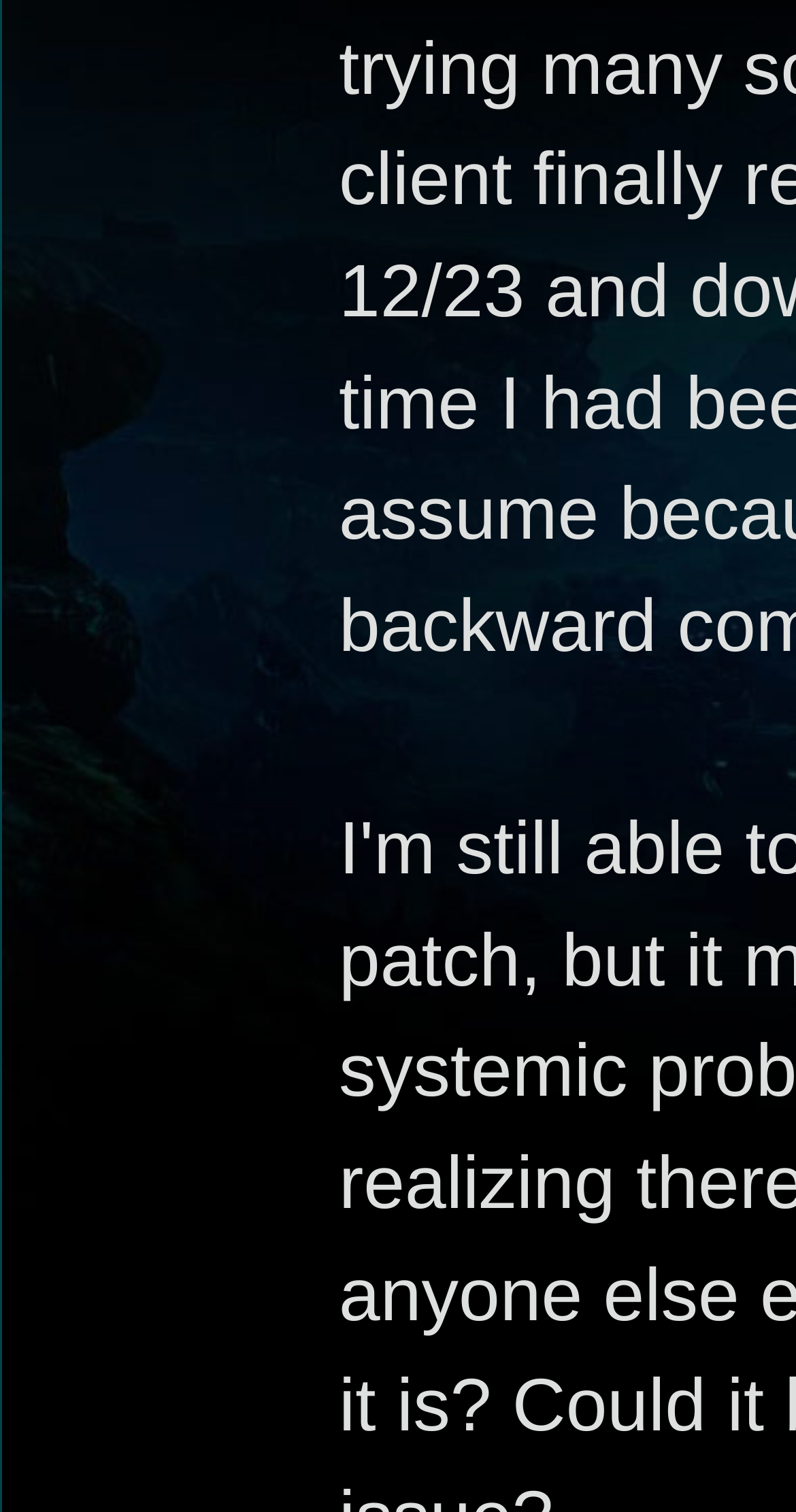What is the copyright symbol?
Using the image, answer in one word or phrase.

©